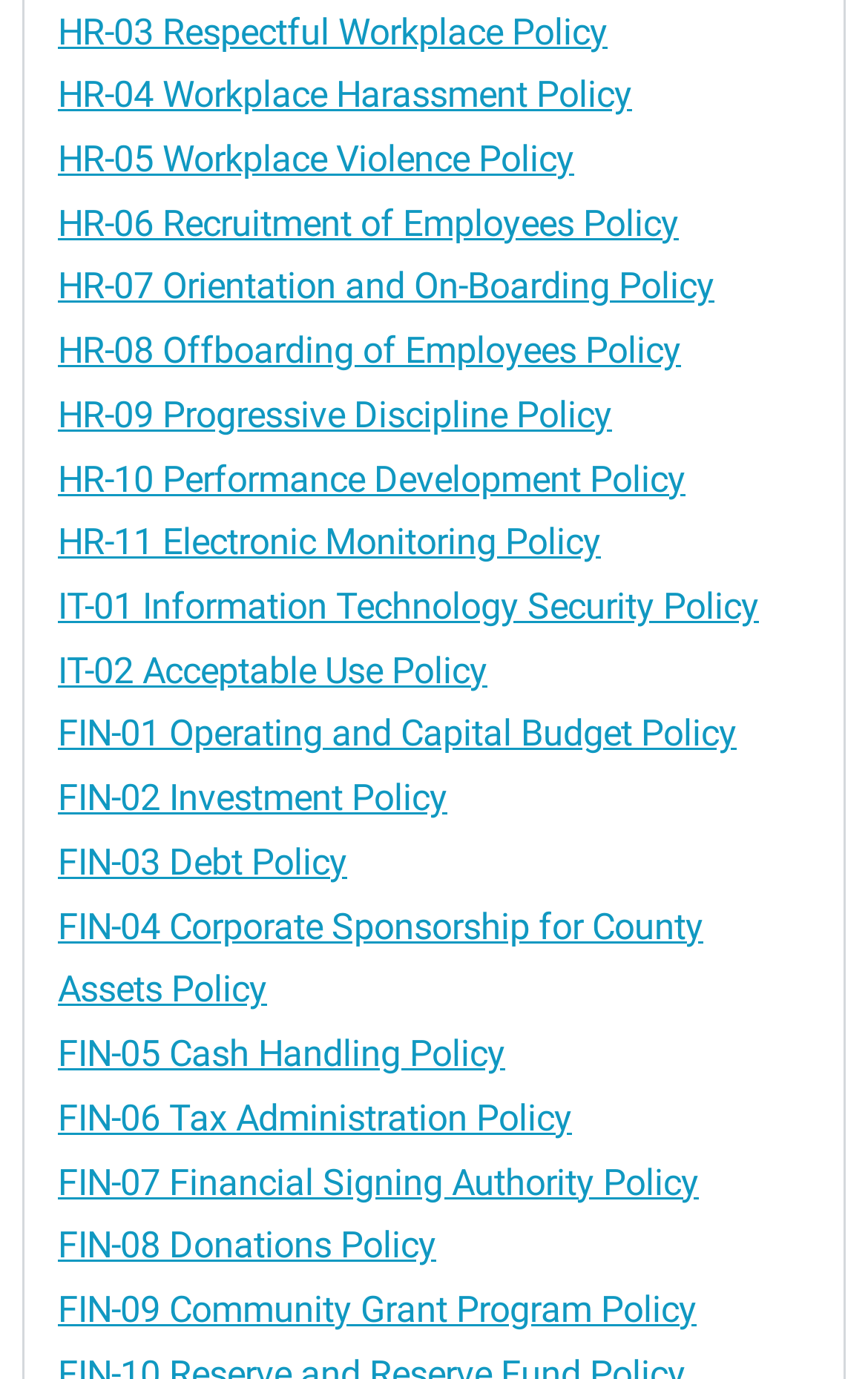Please answer the following question using a single word or phrase: 
Is there a policy related to recruitment?

Yes